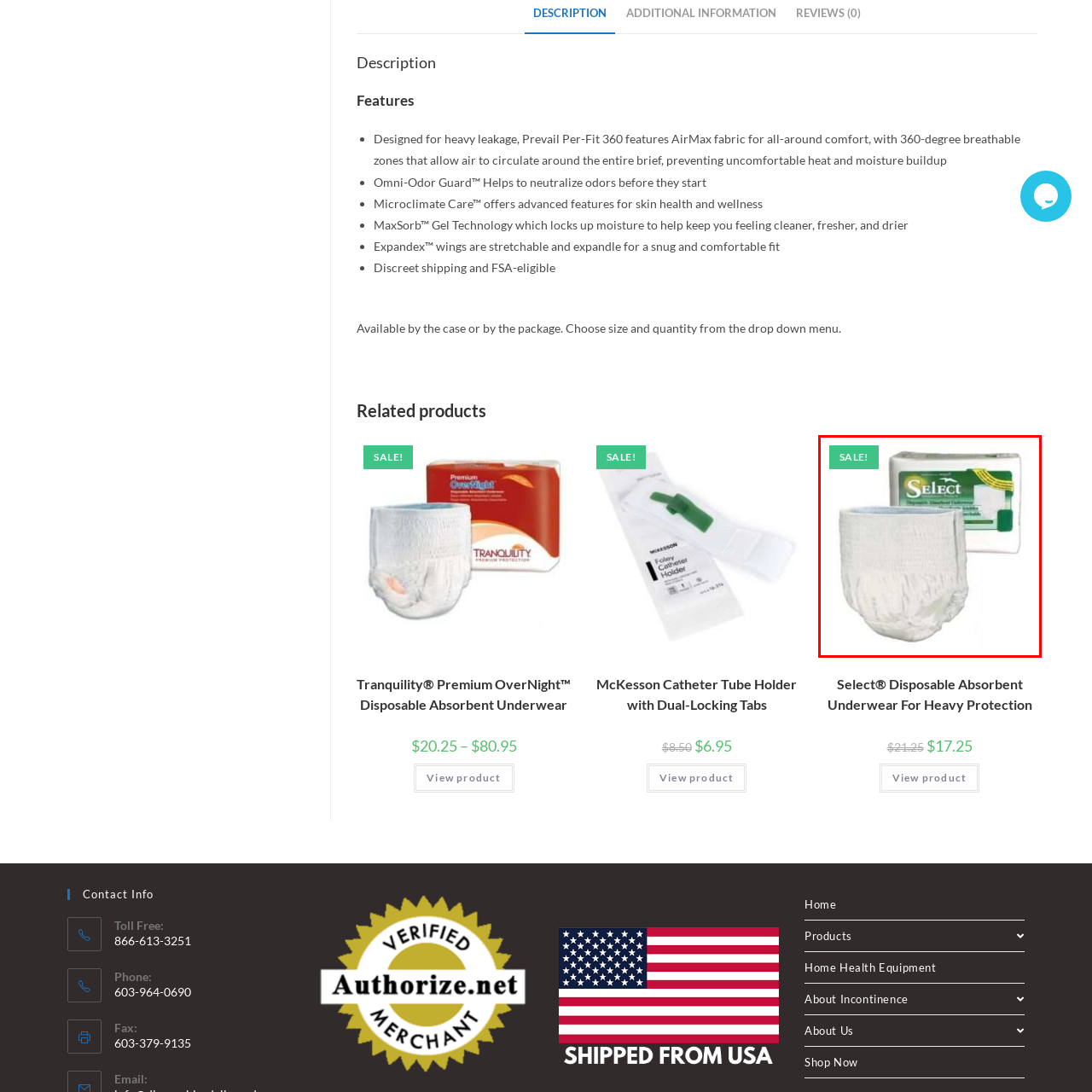View the part of the image marked by the red boundary and provide a one-word or short phrase answer to this question: 
What is the packaging of the product primarily colored?

White